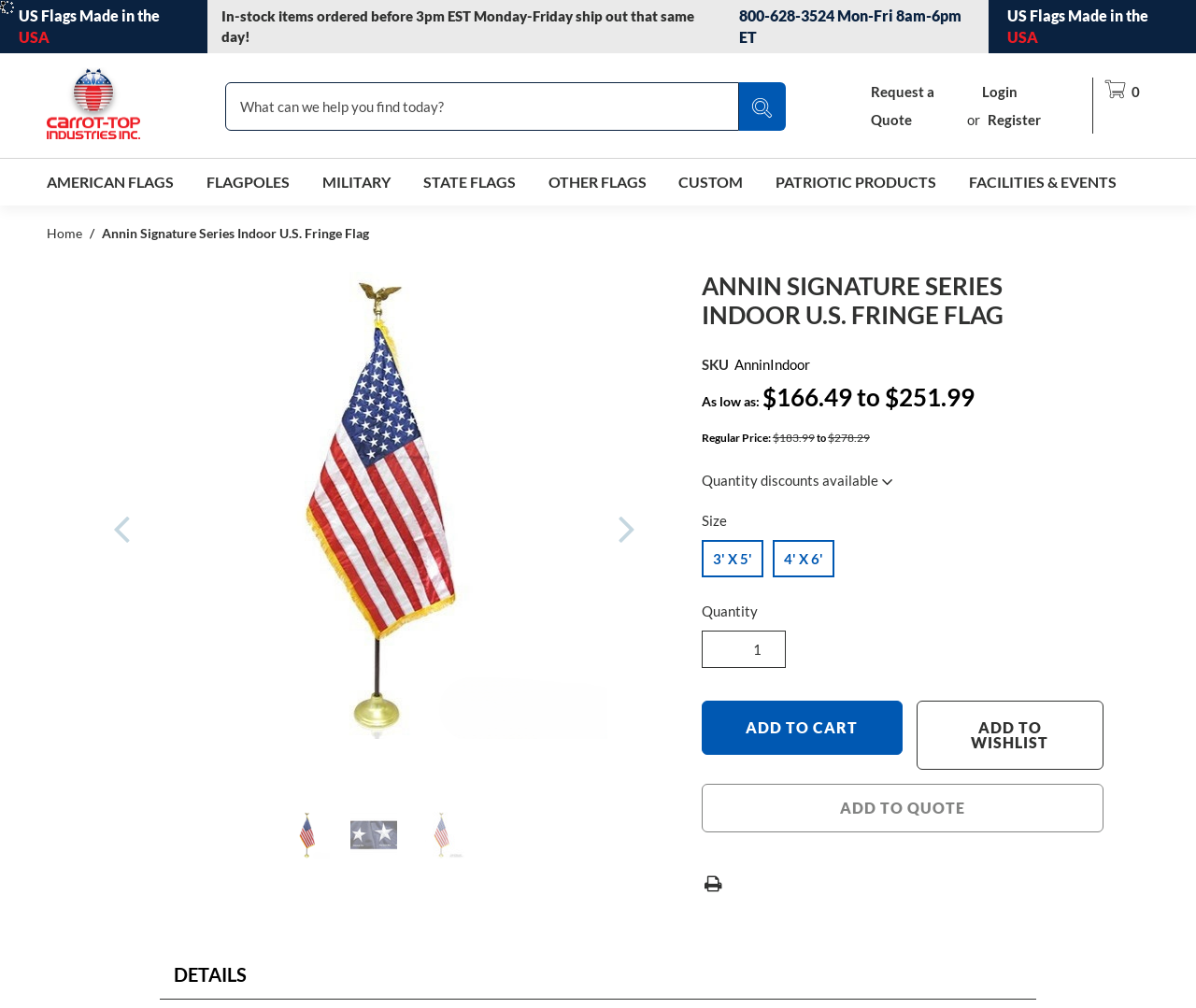Use a single word or phrase to answer the question: What is the phone number for customer service?

800-628-3524